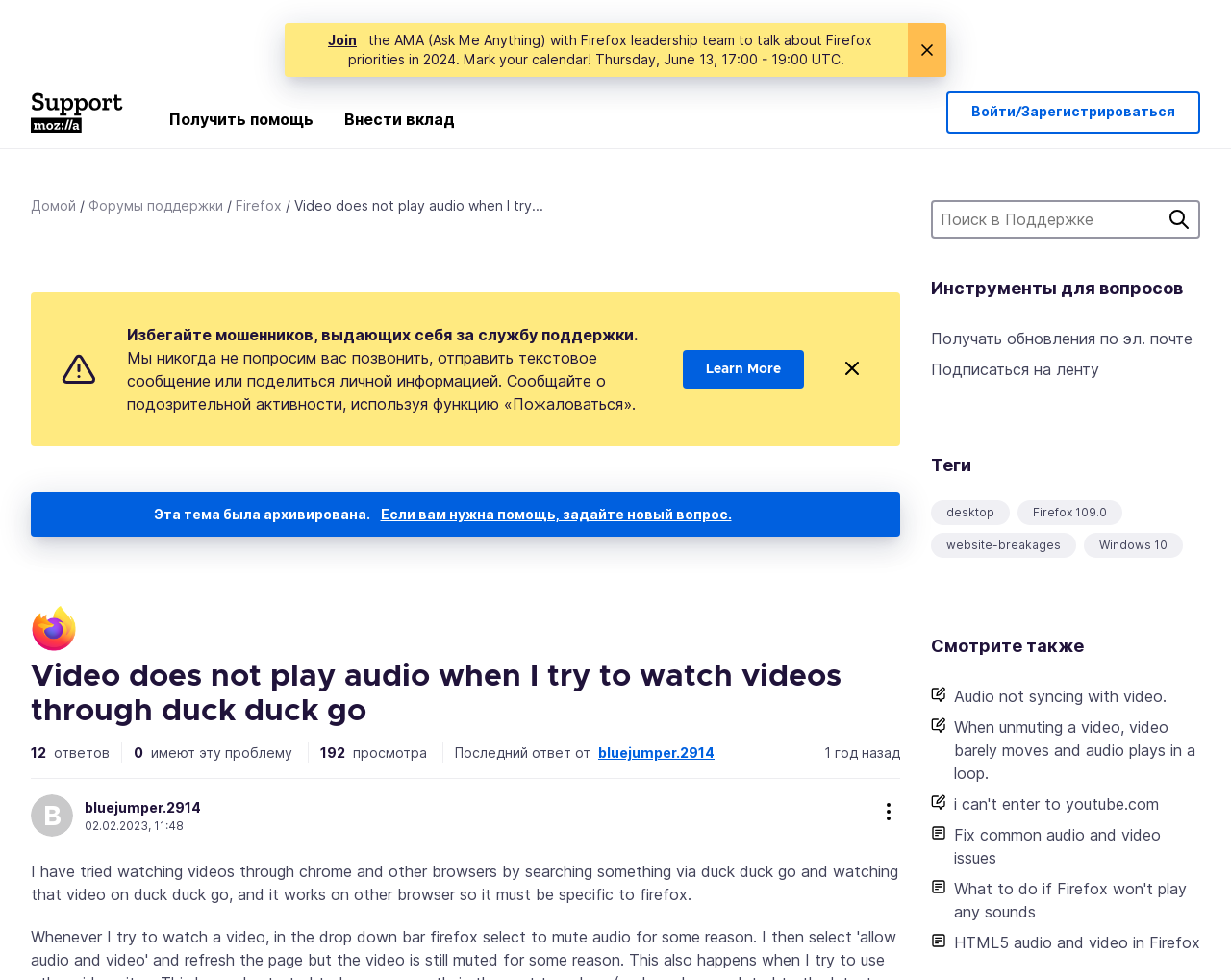Describe in detail what you see on the webpage.

This webpage is a forum support page for Mozilla Firefox. At the top, there is a Mozilla Support logo on the left and a search bar on the right. Below the logo, there are several links, including "Get Help", "Contribute", and "Log in/Register". 

On the top-right corner, there is a button and a link to join the AMA (Ask Me Anything) with Firefox leadership team. 

The main content of the page is a discussion thread about an issue with video playback on Firefox. The title of the thread is "Video does not play audio when I try to watch videos through duck duck go". Below the title, there is a description of the issue and some related tags, such as "desktop", "Firefox 109.0", and "website-breakages". 

On the right side of the page, there are some suggested links to similar issues, such as "Audio not syncing with video" and "Fix common audio and video issues". 

Further down the page, there is a warning message about avoiding scams and a link to learn more. Below that, there is a message indicating that the topic has been archived and a link to ask a new question if needed. 

The main discussion thread continues with a post from a user, bluejumper.2914, who describes their experience with the issue and mentions that it works on other browsers.